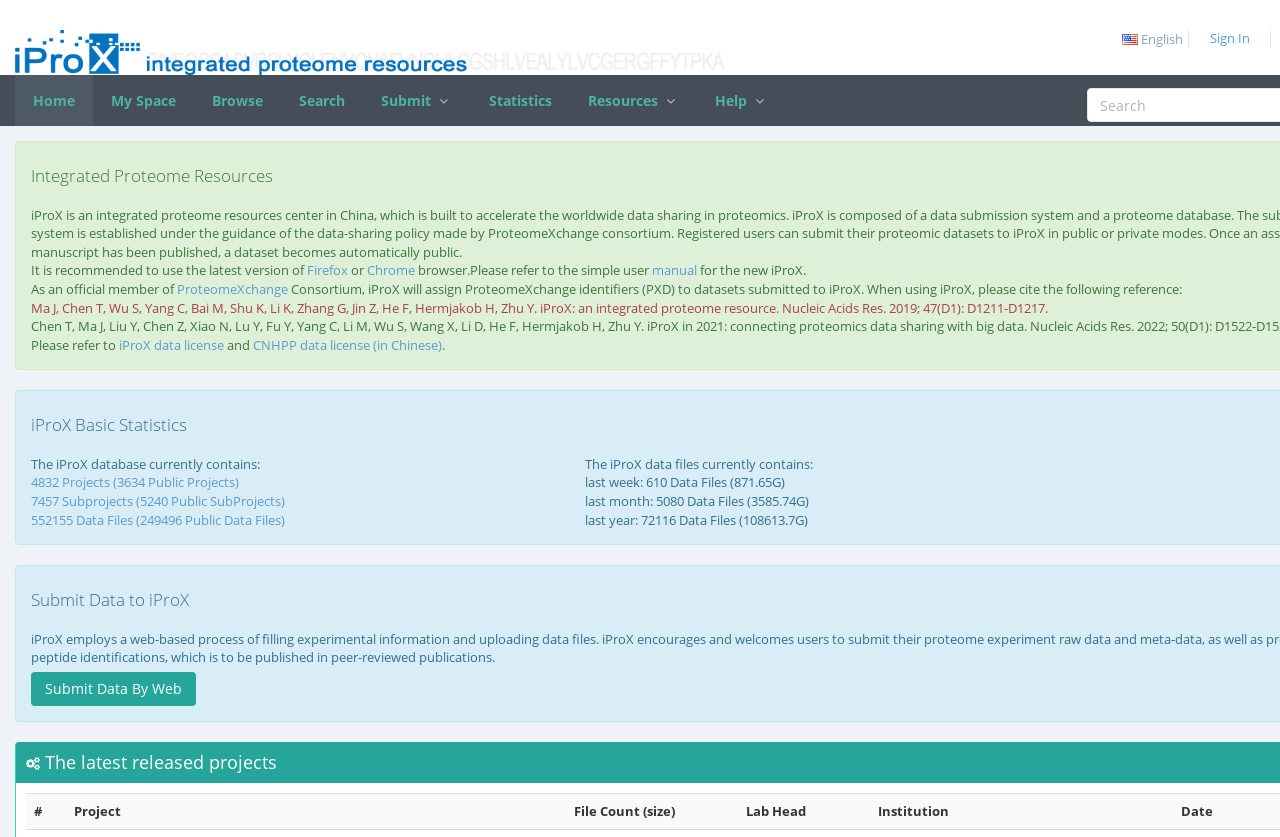What is the recommended browser to use?
Relying on the image, give a concise answer in one word or a brief phrase.

Firefox or Chrome